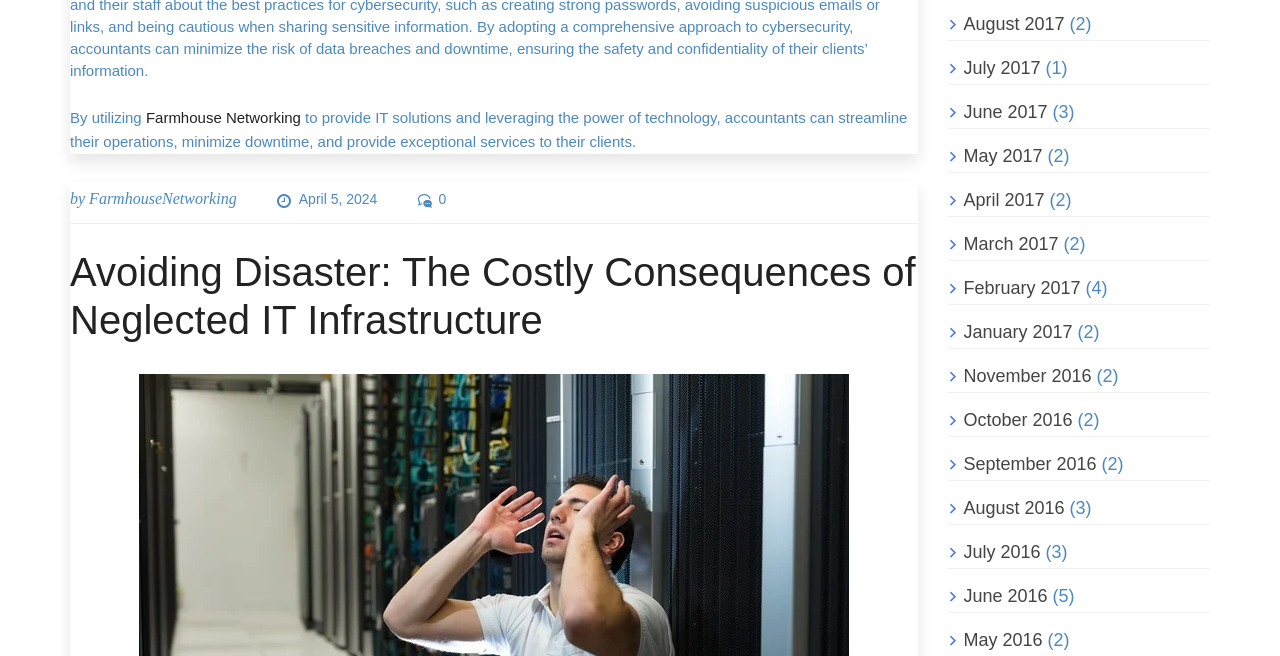Analyze the image and provide a detailed answer to the question: How many articles are there in June 2016?

The answer can be found in the link 'June 2016' which has a static text '(5)' beside it, indicating that there are five articles in June 2016.